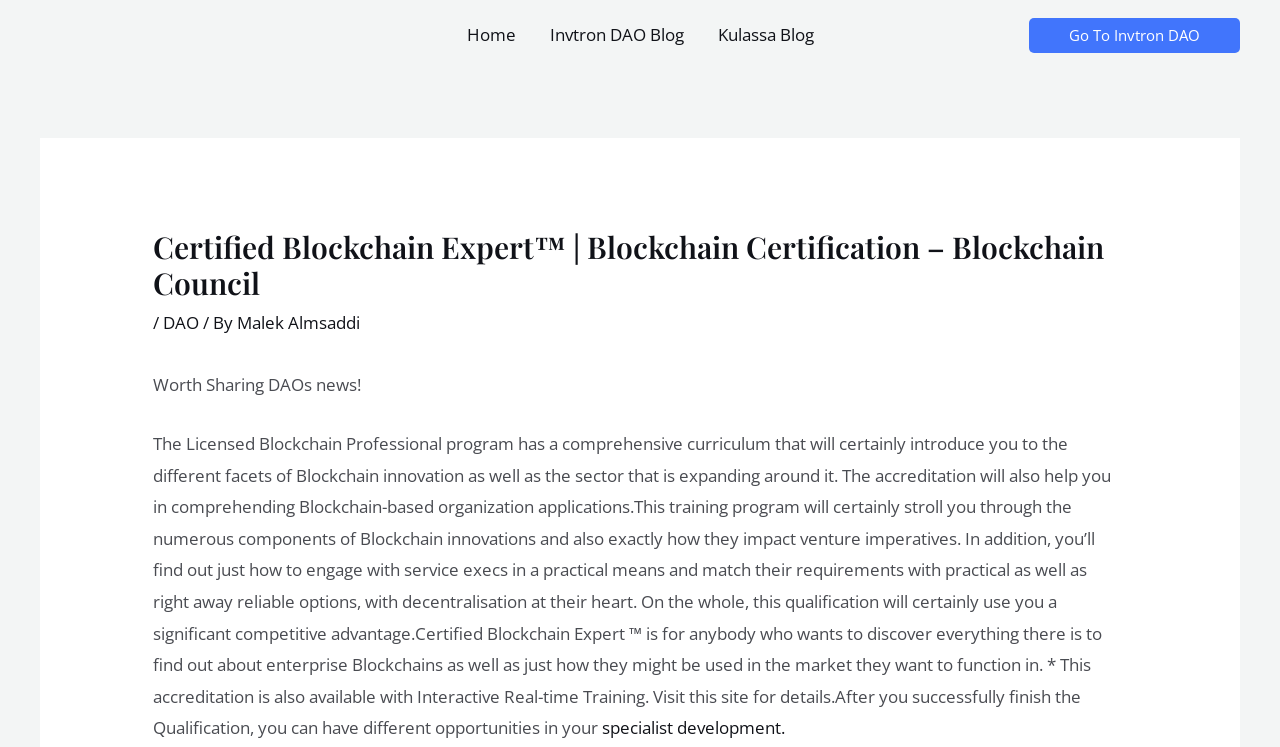Identify the primary heading of the webpage and provide its text.

Certified Blockchain Expert™ | Blockchain Certification – Blockchain Council